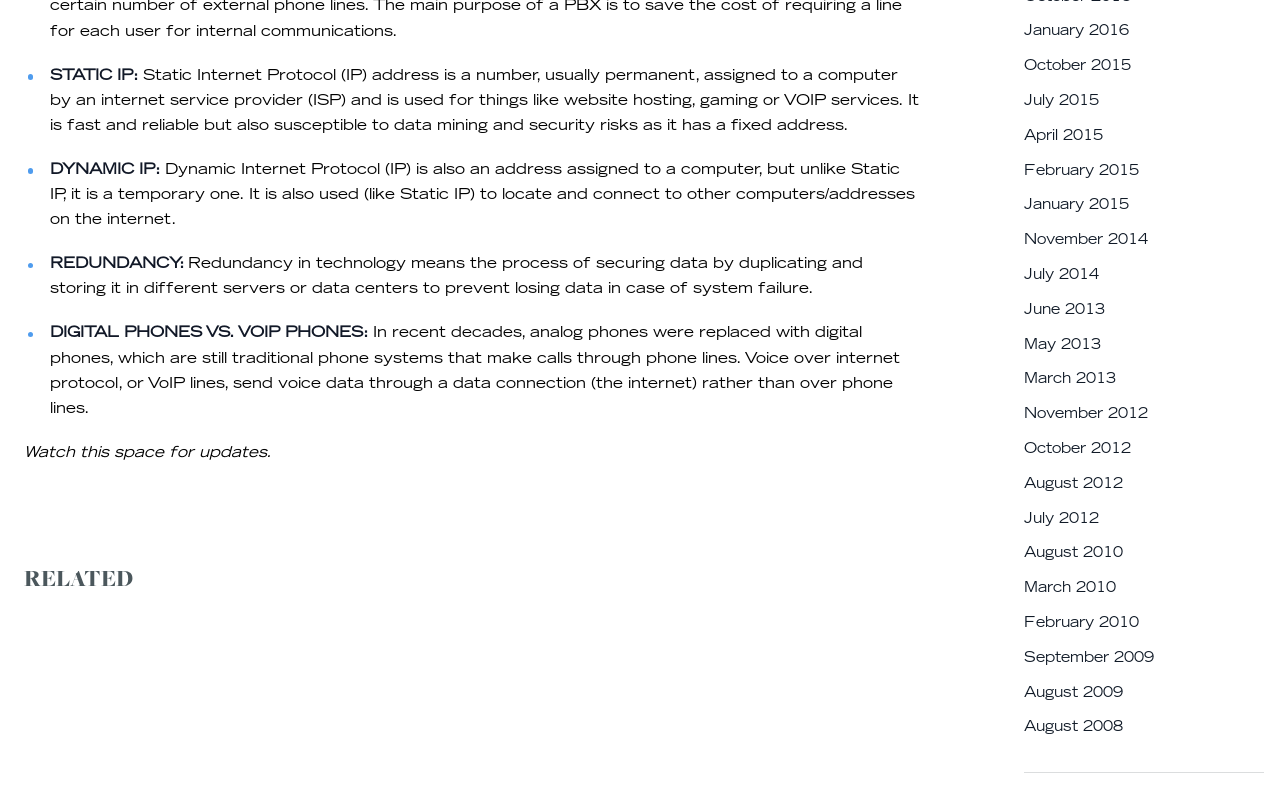Please determine the bounding box coordinates for the element that should be clicked to follow these instructions: "Click on 'October 2015'".

[0.8, 0.075, 0.884, 0.093]